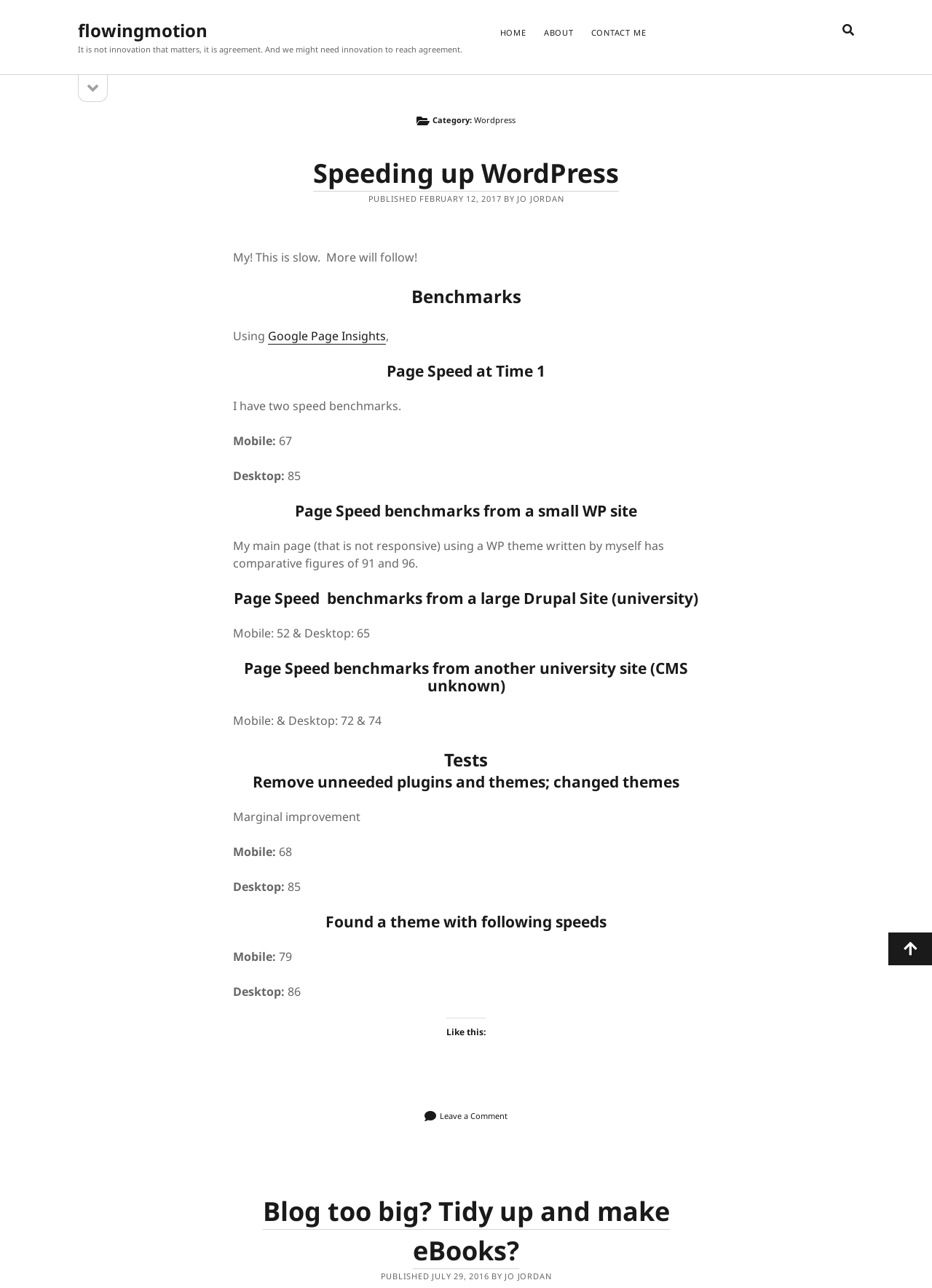Could you specify the bounding box coordinates for the clickable section to complete the following instruction: "click on the 'HOME' link"?

[0.536, 0.021, 0.565, 0.031]